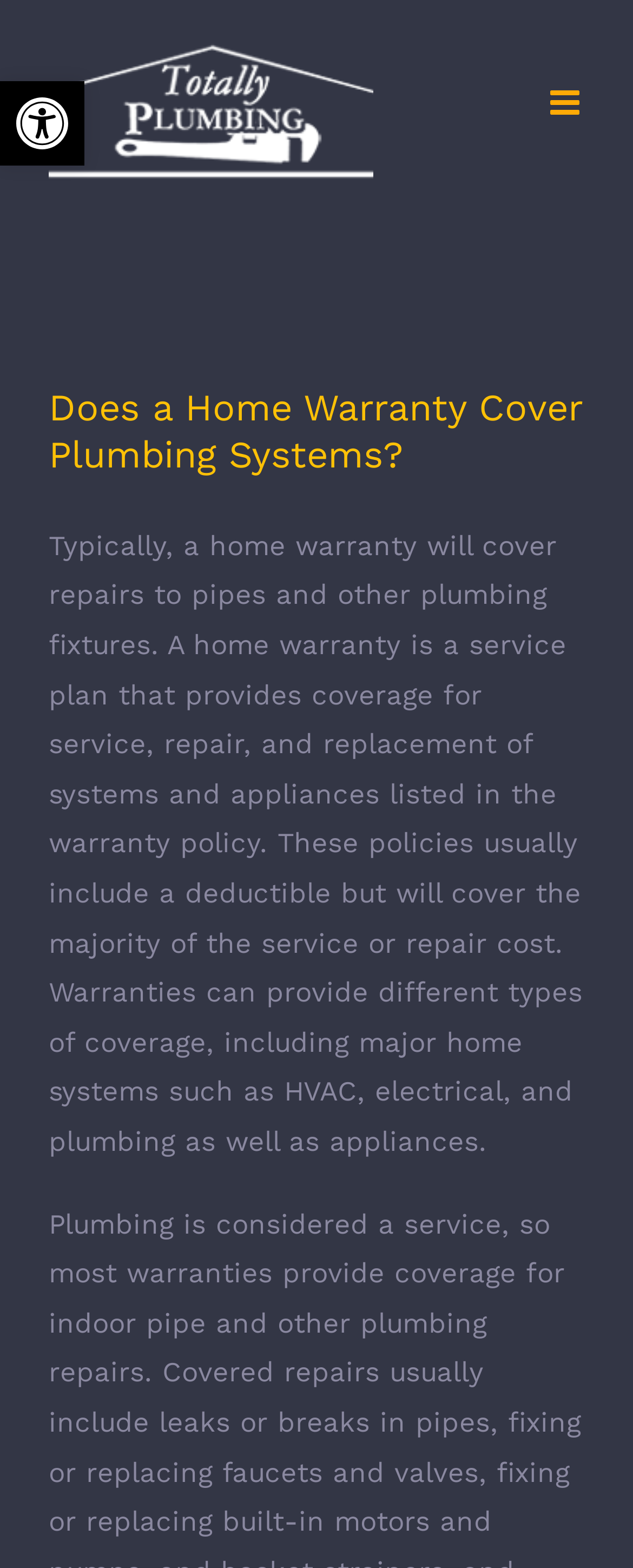Extract the bounding box coordinates for the HTML element that matches this description: "Home". The coordinates should be four float numbers between 0 and 1, i.e., [left, top, right, bottom].

None